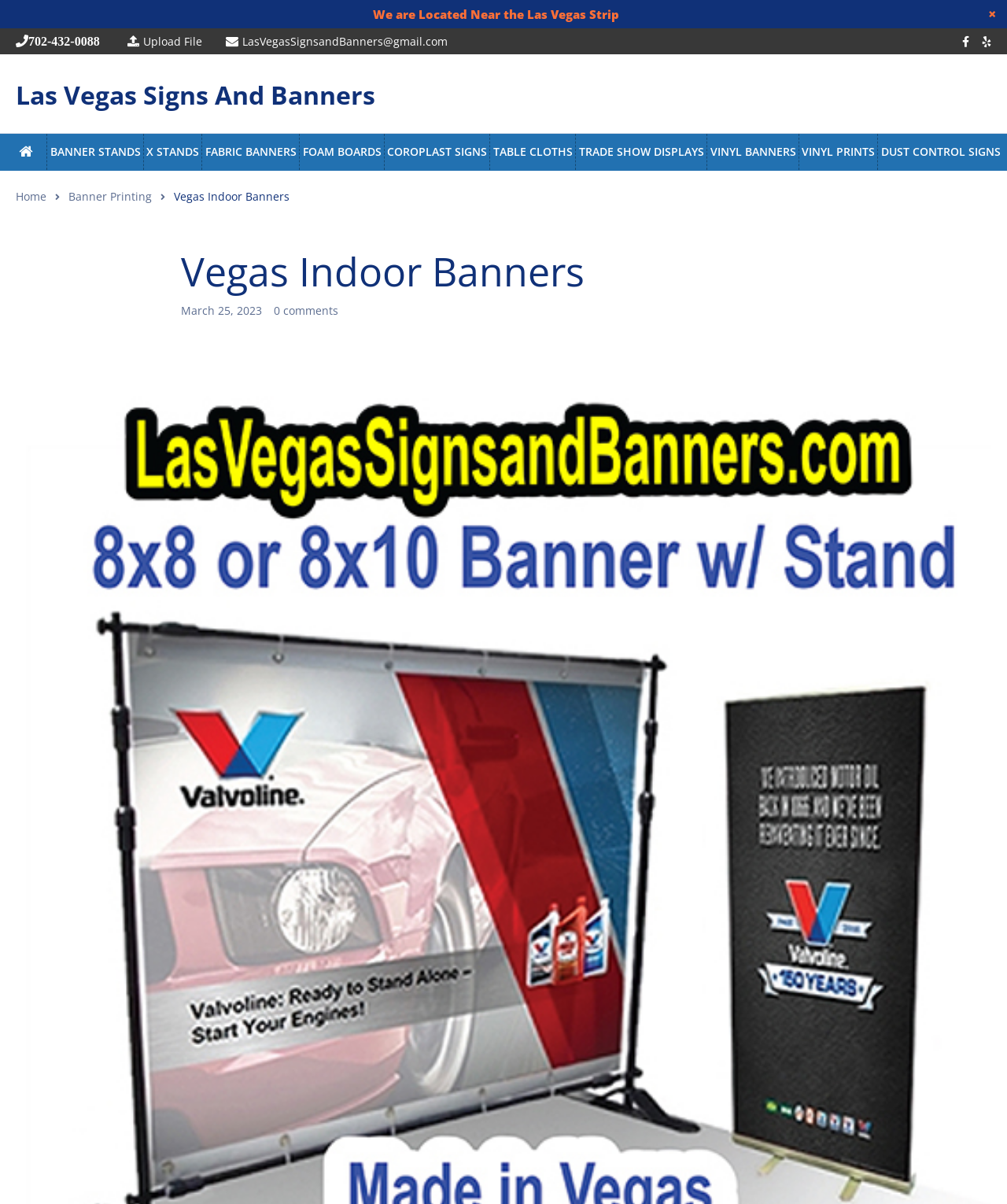Determine the bounding box coordinates of the element's region needed to click to follow the instruction: "Call the phone number". Provide these coordinates as four float numbers between 0 and 1, formatted as [left, top, right, bottom].

[0.016, 0.028, 0.103, 0.041]